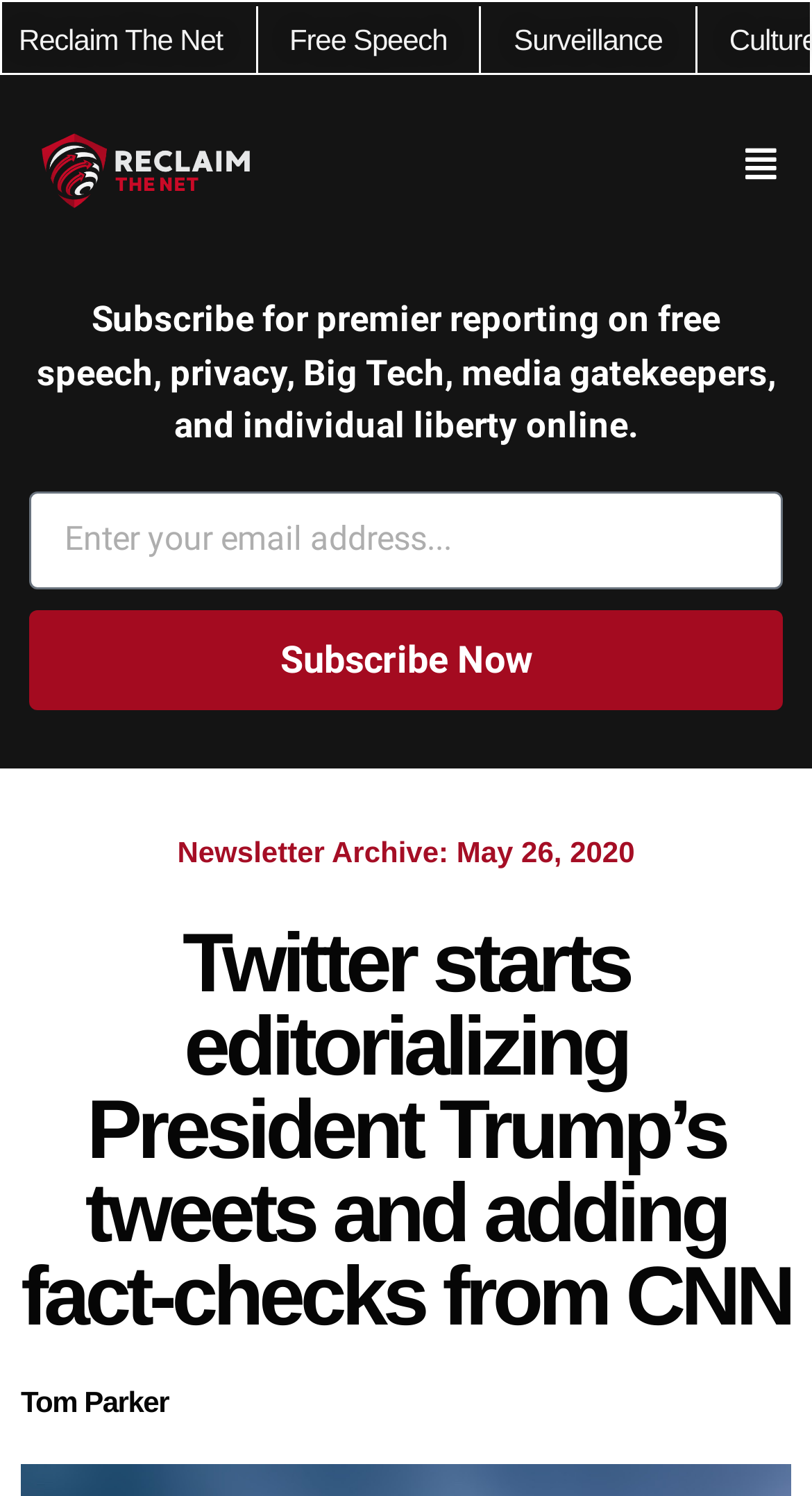Identify and provide the main heading of the webpage.

Twitter starts editorializing President Trump’s tweets and adding fact-checks from CNN